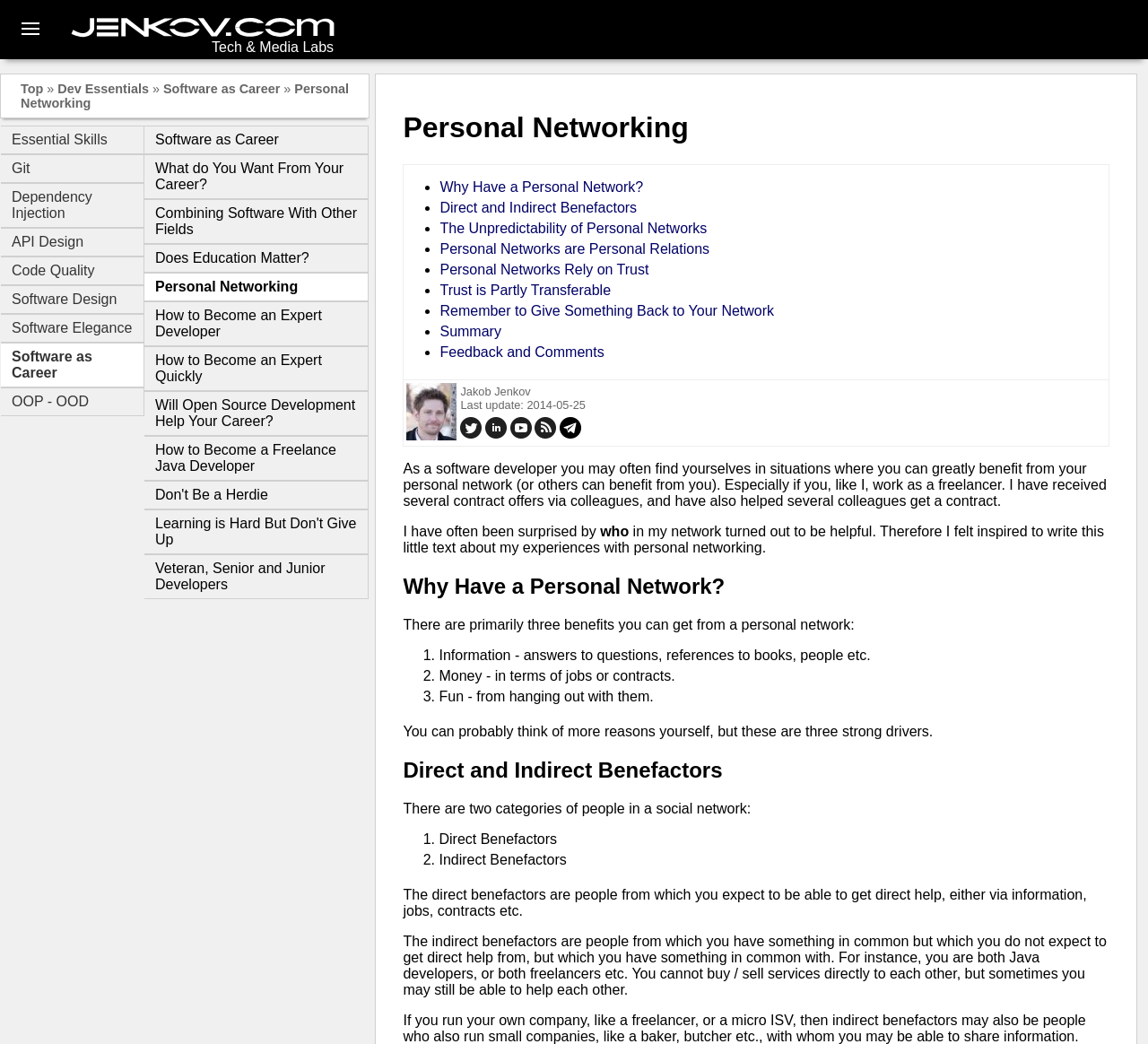Please identify the bounding box coordinates of the clickable region that I should interact with to perform the following instruction: "Read the article 'Why Have a Personal Network?'". The coordinates should be expressed as four float numbers between 0 and 1, i.e., [left, top, right, bottom].

[0.351, 0.55, 0.967, 0.574]